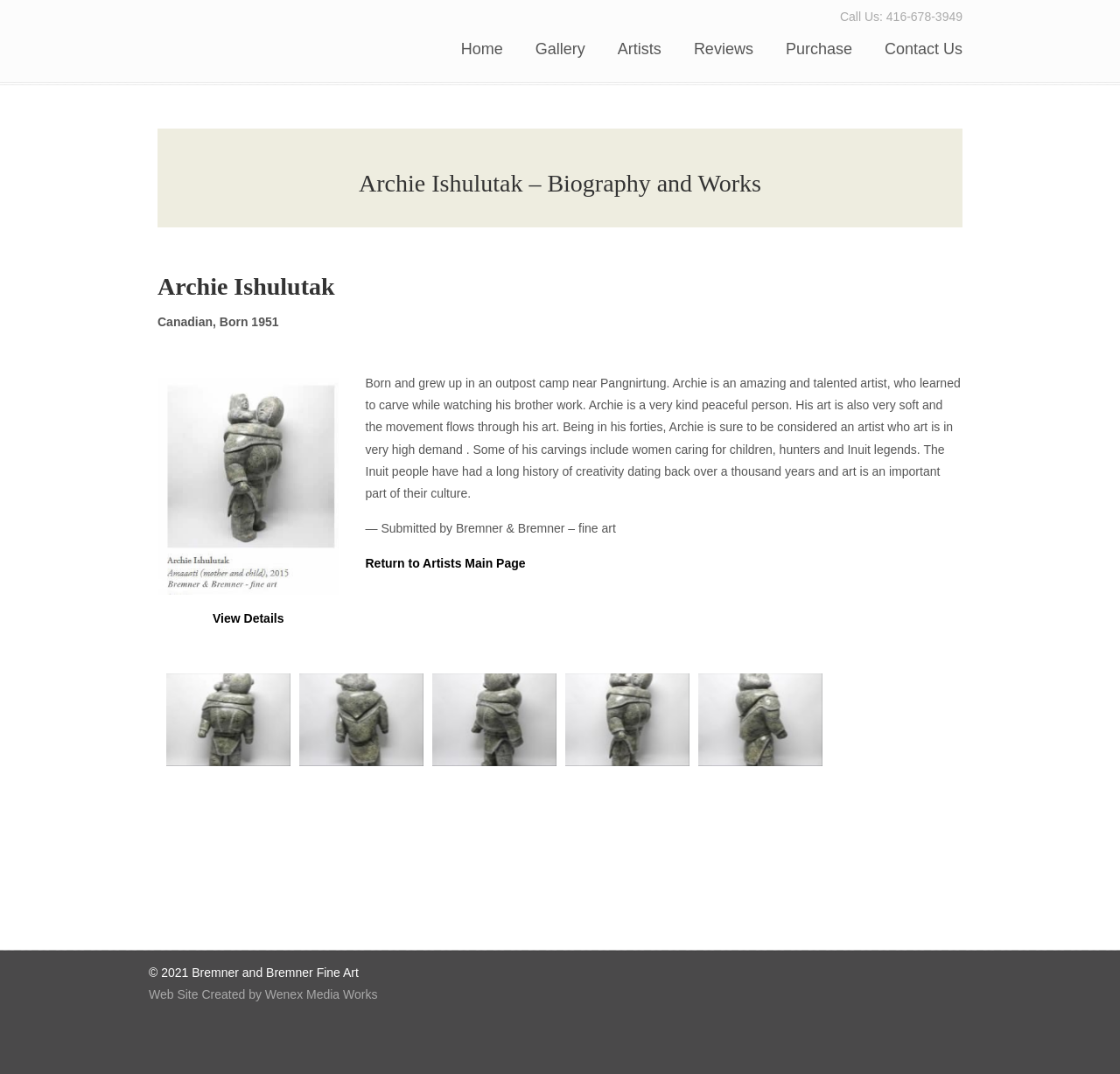Generate a thorough description of the webpage.

This webpage is about Archie Ishulutak, a Canadian artist born in 1951. At the top left corner, there is a link to "My WordPress" and a phone number "Call Us: 416-678-3949" is displayed to the right of it. Below these elements, there is a navigation menu with links to "Home", "Gallery", "Artists", "Reviews", "Purchase", and "Contact Us".

The main content of the webpage is divided into two sections. The first section has a heading "Archie Ishulutak – Biography and Works" and a subheading "Archie Ishulutak". Below the subheading, there is a brief description of the artist, stating that he is Canadian, born in 1951, and a talented artist who learned to carve while watching his brother work. There are two links, one with no text and another labeled "View Details". The description of the artist continues, mentioning his kind and peaceful nature, and his art style, which is soft and flowing. The text also mentions that his carvings include women caring for children, hunters, and Inuit legends.

The second section of the main content has another article with no heading. At the bottom of the webpage, there is a copyright notice "© 2021 Bremner and Bremner Fine Art" and a link to "Web Site Created by Wenex Media Works".